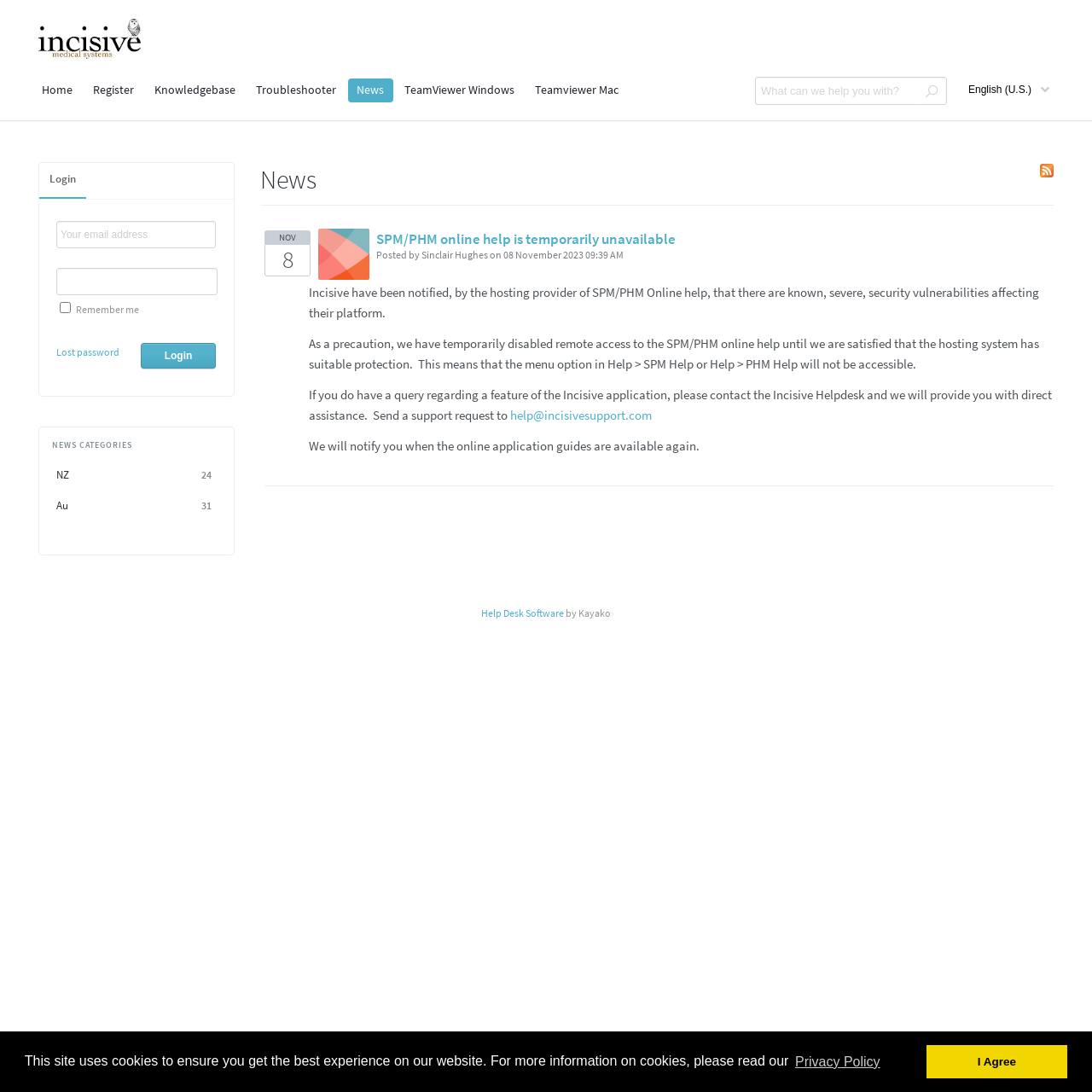Please mark the bounding box coordinates of the area that should be clicked to carry out the instruction: "Click the 'Login' button".

[0.129, 0.314, 0.198, 0.337]